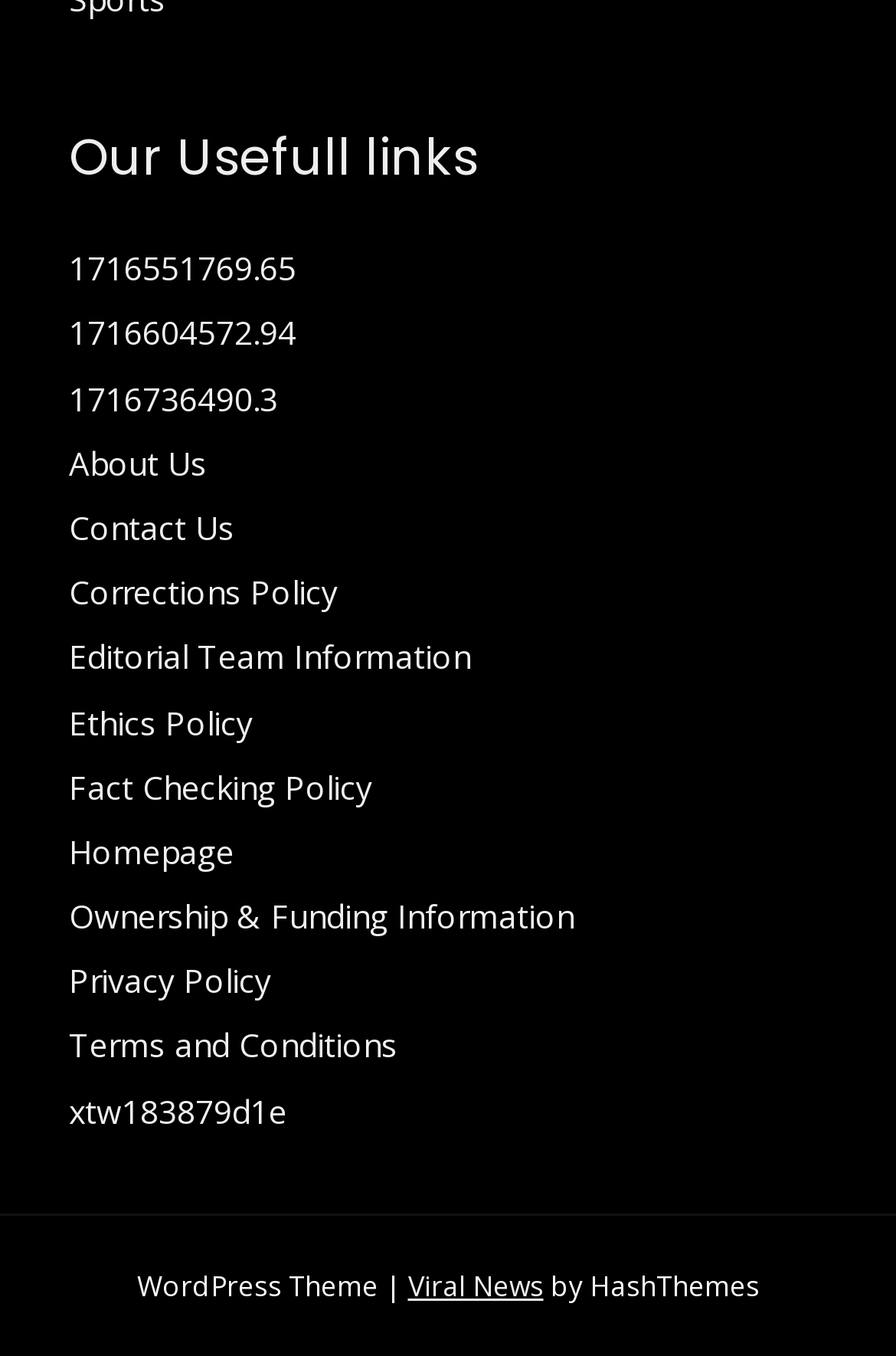Can you find the bounding box coordinates of the area I should click to execute the following instruction: "go to Contact Us"?

[0.077, 0.373, 0.262, 0.405]